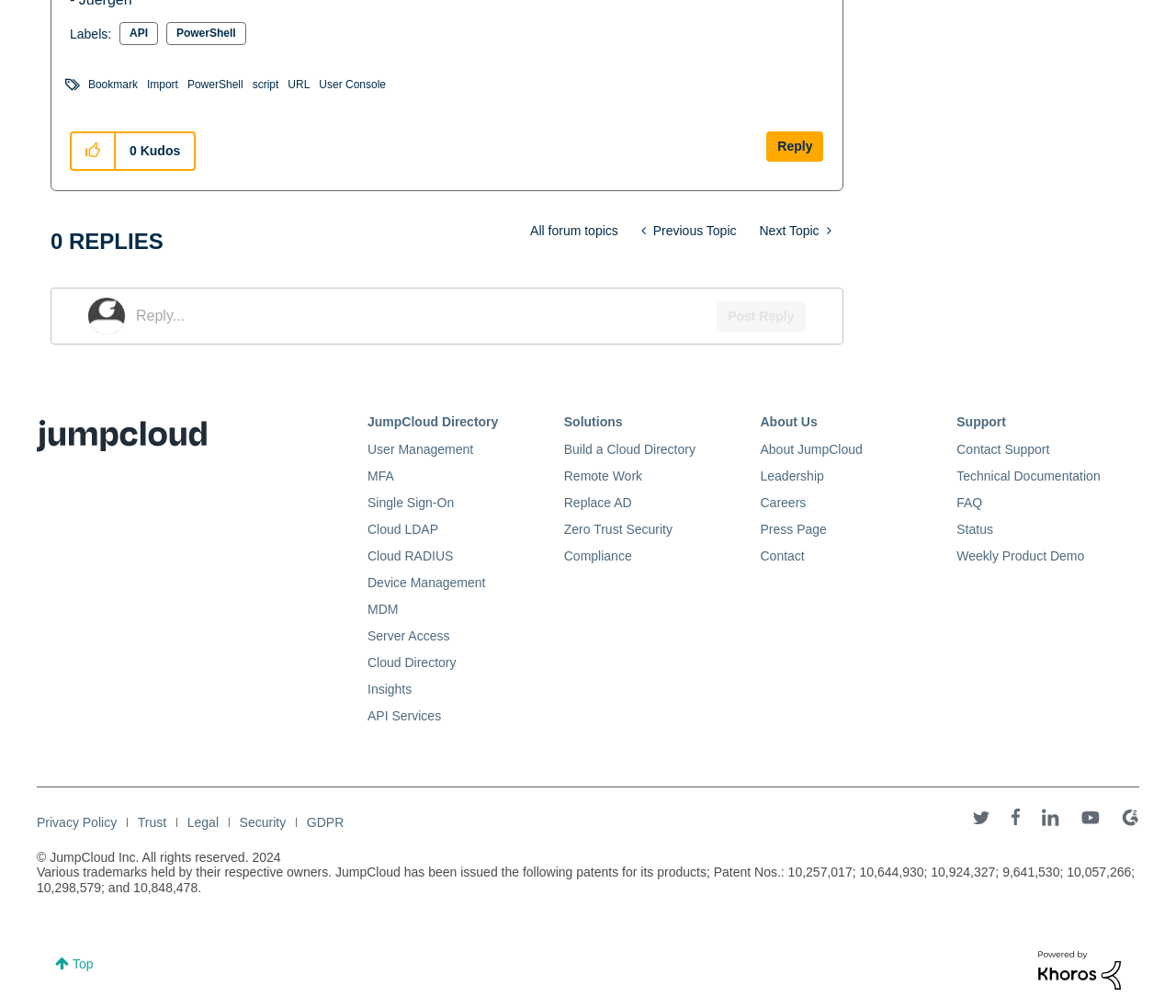What is the logo of the website?
Look at the image and answer with only one word or phrase.

JumpCloud, Cloud Directory, Logo